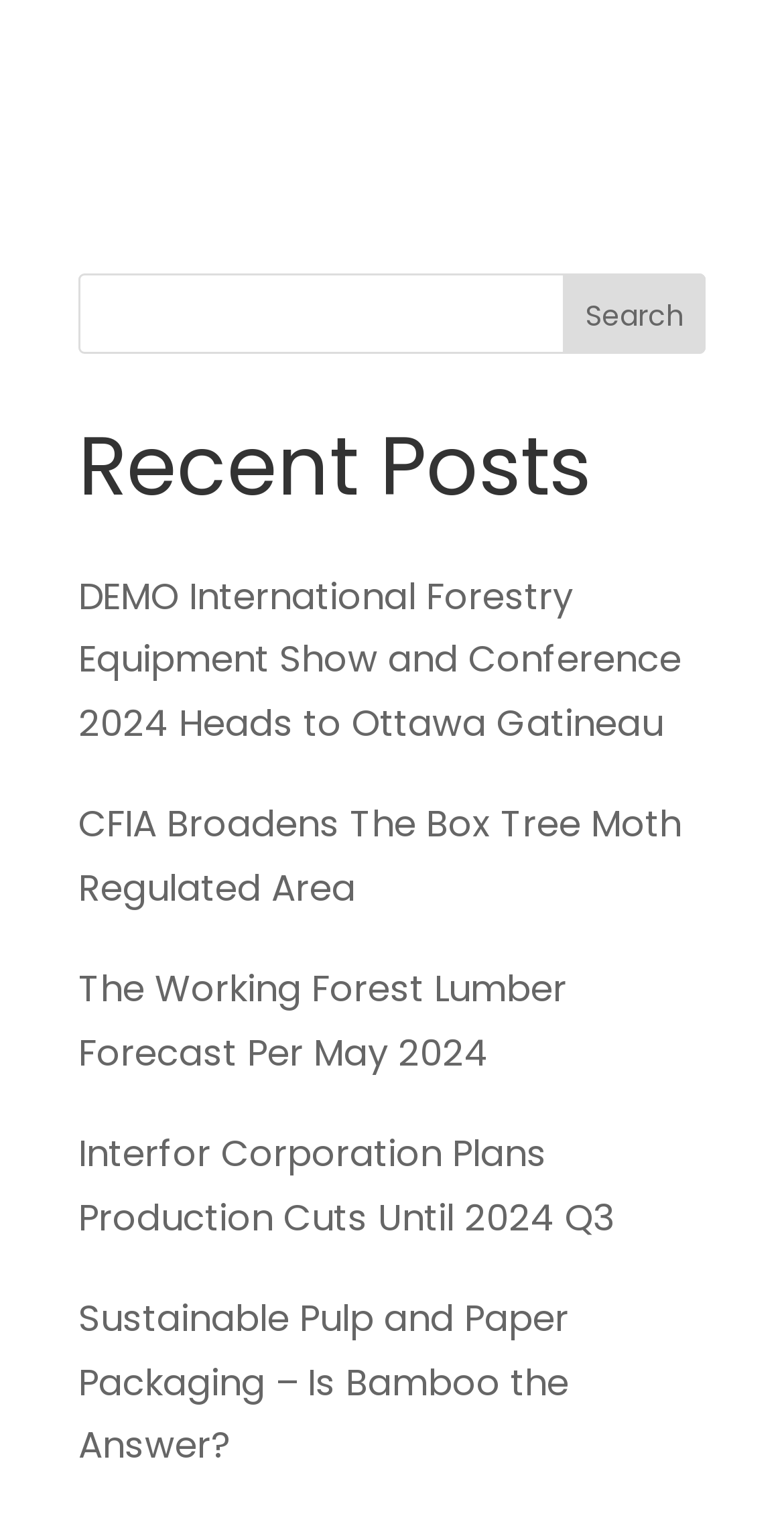Identify the bounding box of the UI element that matches this description: "parent_node: Search name="s"".

[0.1, 0.179, 0.9, 0.231]